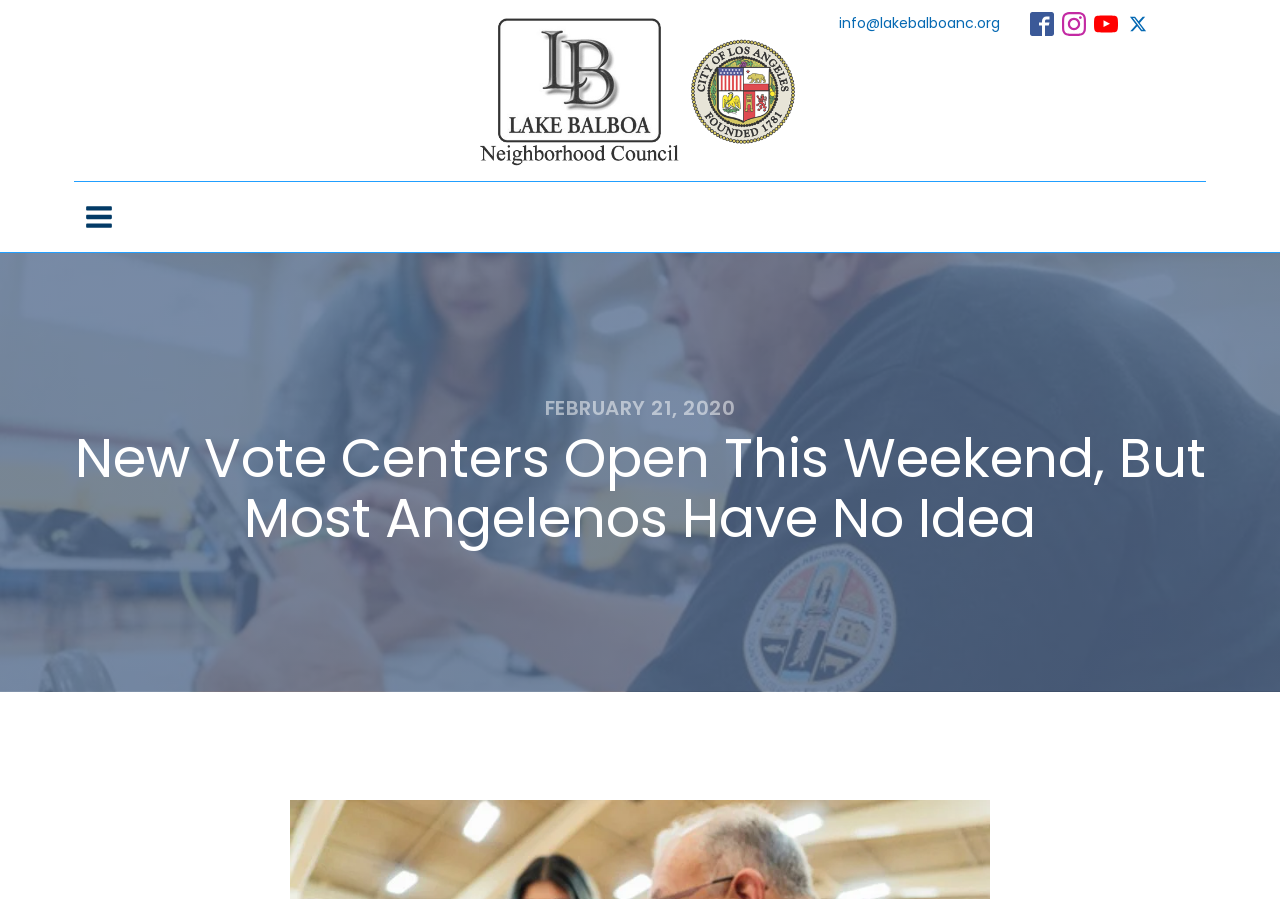What is the main topic of the webpage?
Provide a one-word or short-phrase answer based on the image.

New Vote Centers